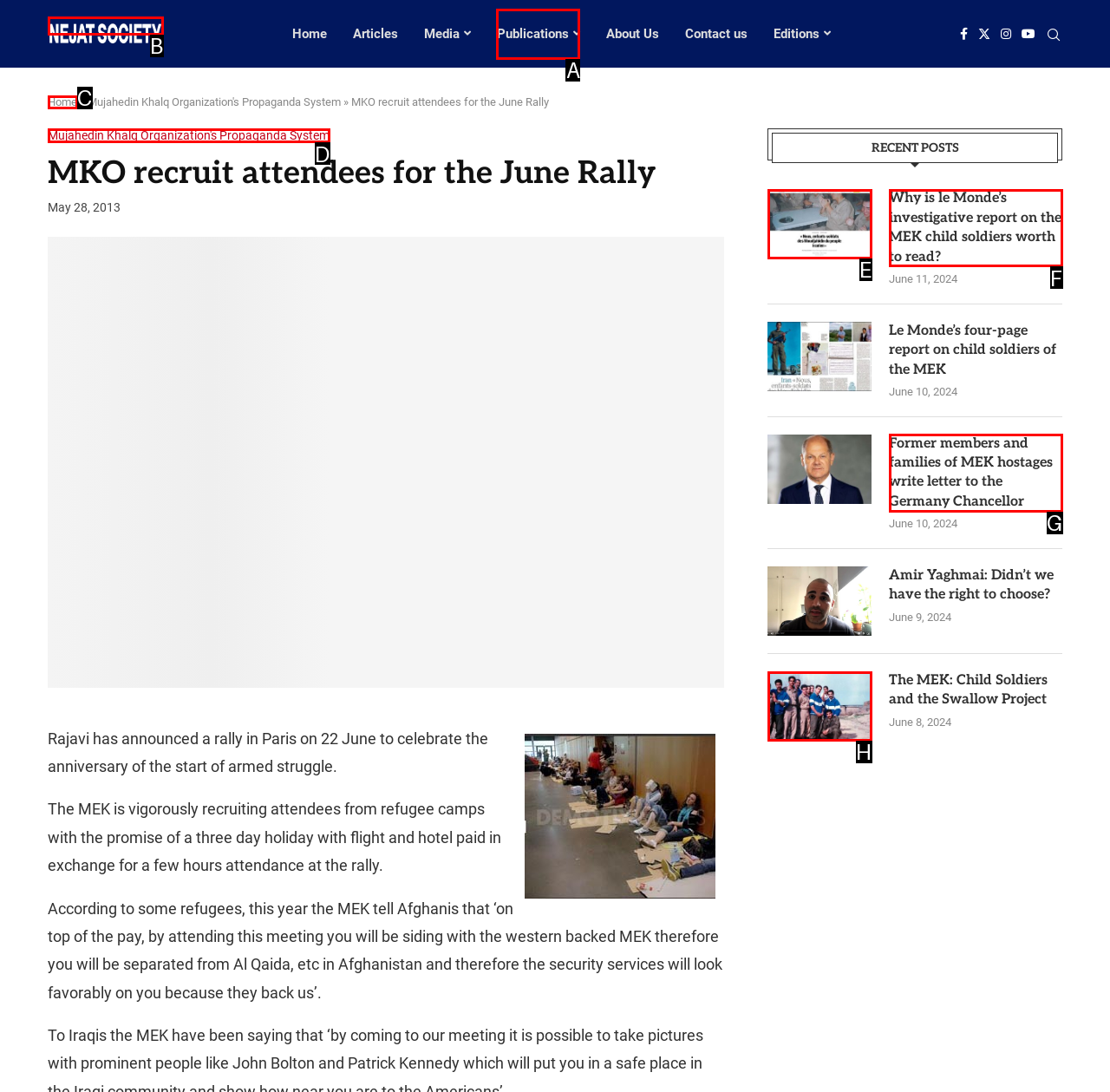Determine the HTML element that aligns with the description: Code of Conduct
Answer by stating the letter of the appropriate option from the available choices.

None